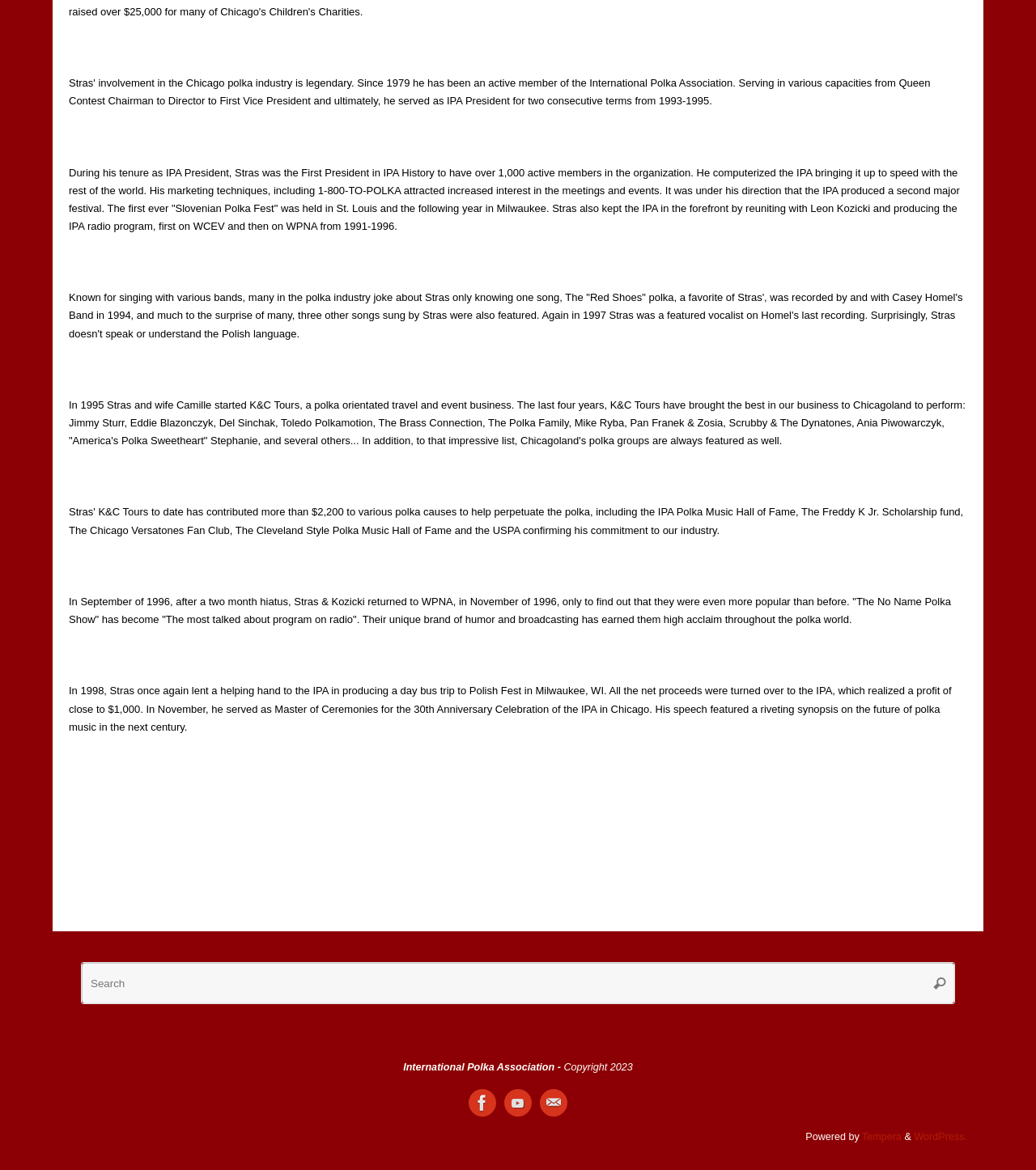What is the purpose of K&C Tours?
Please provide a single word or phrase answer based on the image.

Polka orientated travel and event business